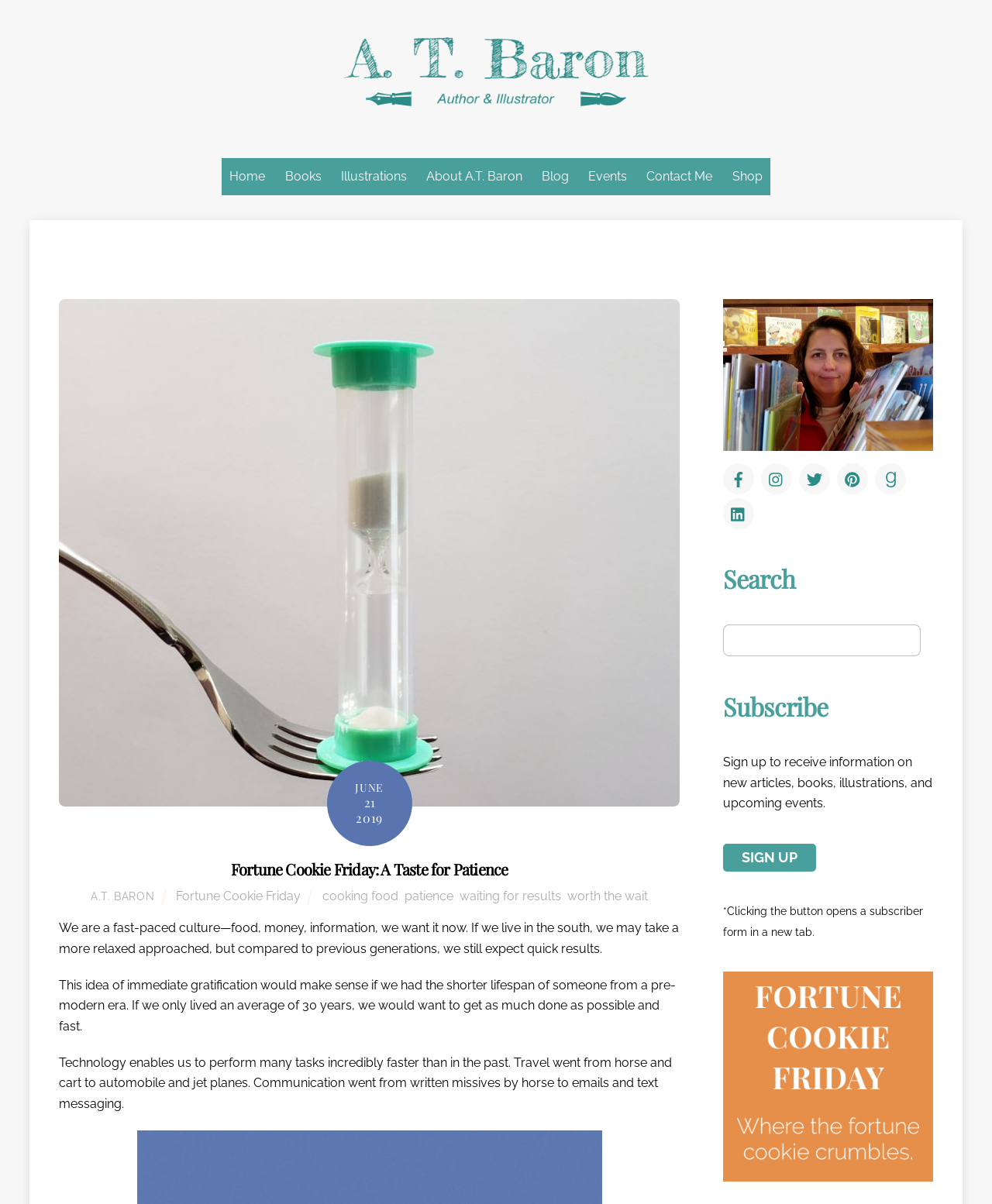Elaborate on the webpage's design and content in a detailed caption.

This webpage is titled "Fortune Cookie Friday: A Taste for Patience" by A. T. Baron, a children's author and illustrator. At the top, there is a navigation menu with links to "Home", "Books", "Illustrations", "About A.T. Baron", "Blog", "Events", "Contact Me", and "Shop". Below the navigation menu, there is a prominent image with a link to the current post, "Fortune Cookie Friday: A Taste for Patience". 

To the right of the image, there is a date display showing "JUNE 21, 2019". Below the image, there is a heading with the same title as the post, followed by a series of links to related topics, including "Fortune Cookie Friday", "cooking food", "patience", "waiting for results", and "worth the wait". 

The main content of the webpage is a blog post discussing the importance of patience in today's fast-paced culture. The post is divided into several paragraphs, each exploring a different aspect of patience and its benefits. 

In the sidebar to the right, there are links to the author's social media profiles, including Facebook, Instagram, Twitter, Pinterest, Goodreads, and LinkedIn. Below the social media links, there is a search bar and a subscription form where visitors can sign up to receive updates on new articles, books, illustrations, and upcoming events. At the very bottom of the page, there is a "Back To Top" link.